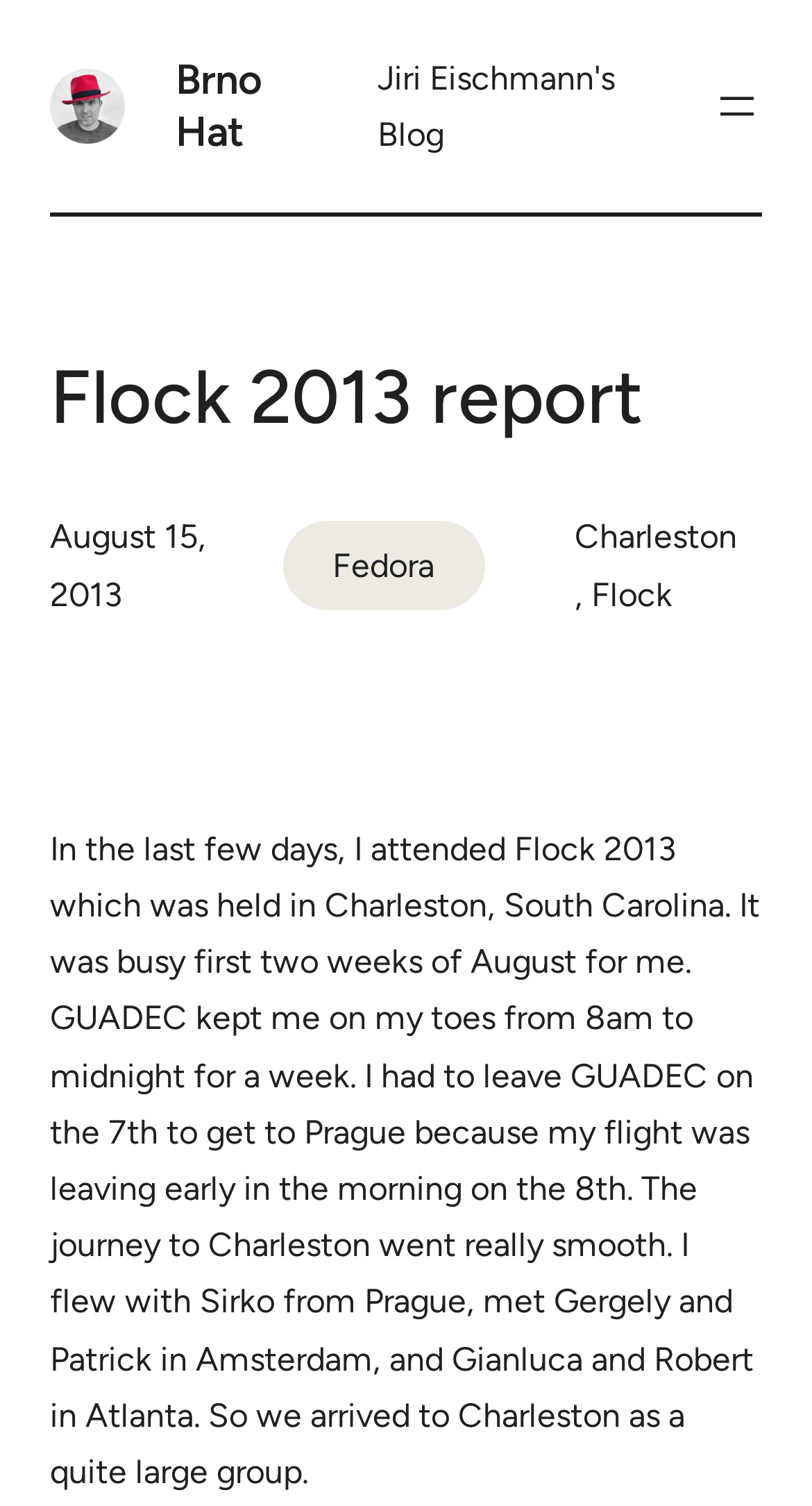Locate the bounding box coordinates for the element described below: "Charleston". The coordinates must be four float values between 0 and 1, formatted as [left, top, right, bottom].

[0.707, 0.338, 0.907, 0.376]